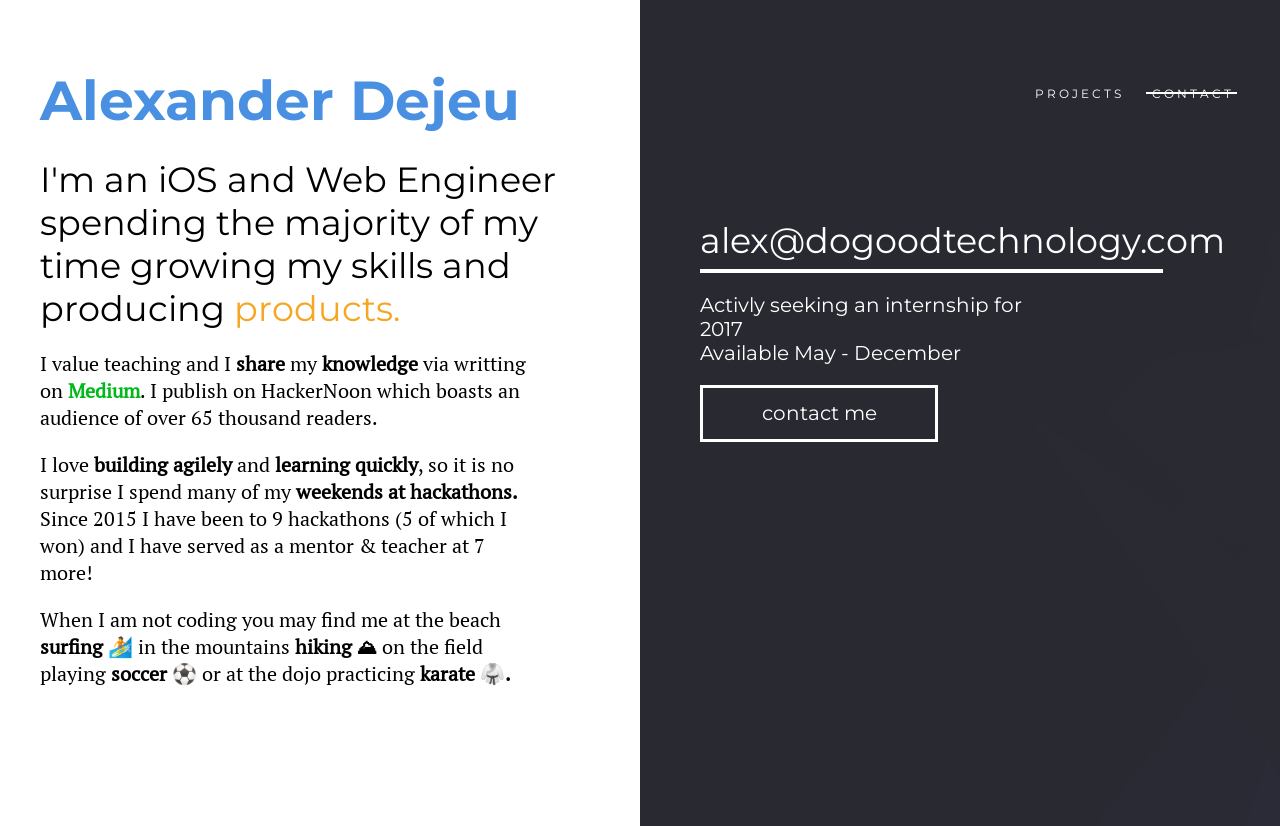How many hackathons has the author attended?
Examine the screenshot and reply with a single word or phrase.

9